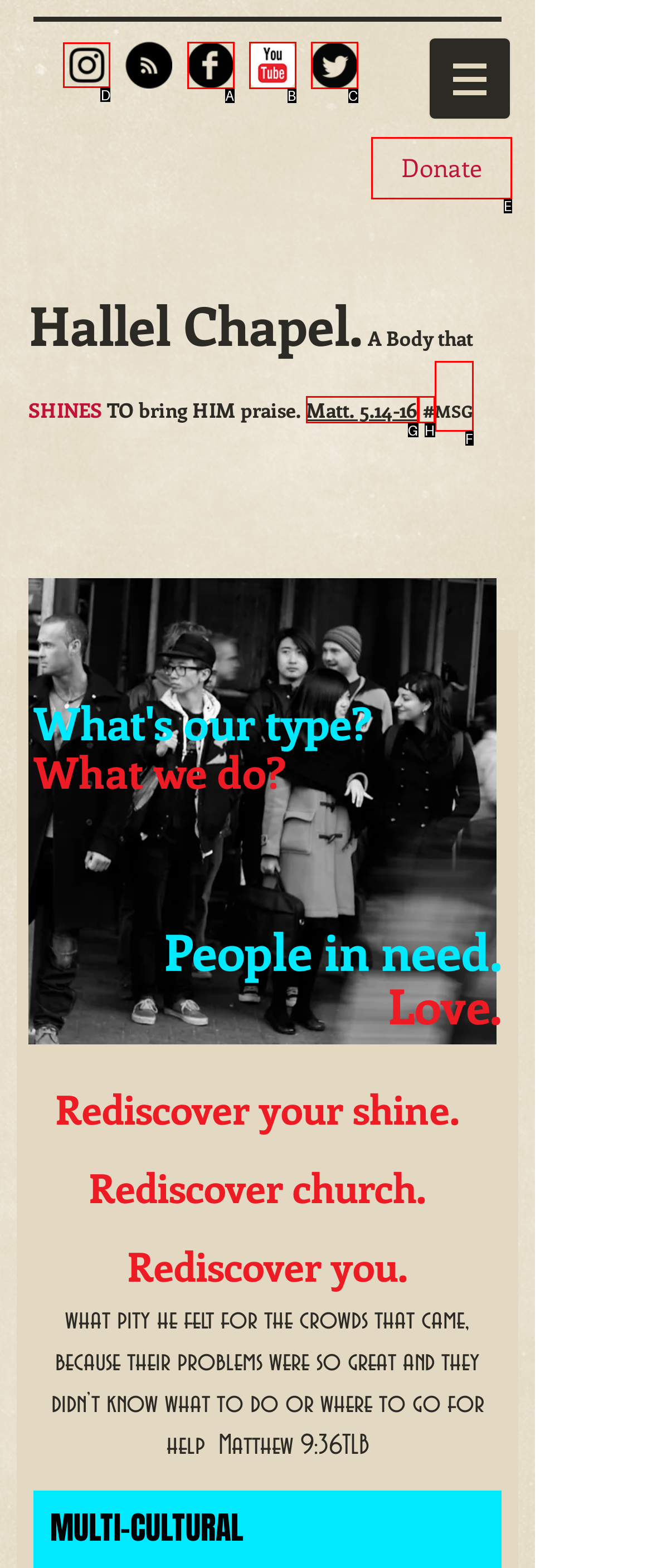Point out the UI element to be clicked for this instruction: Click the Instagram link. Provide the answer as the letter of the chosen element.

D